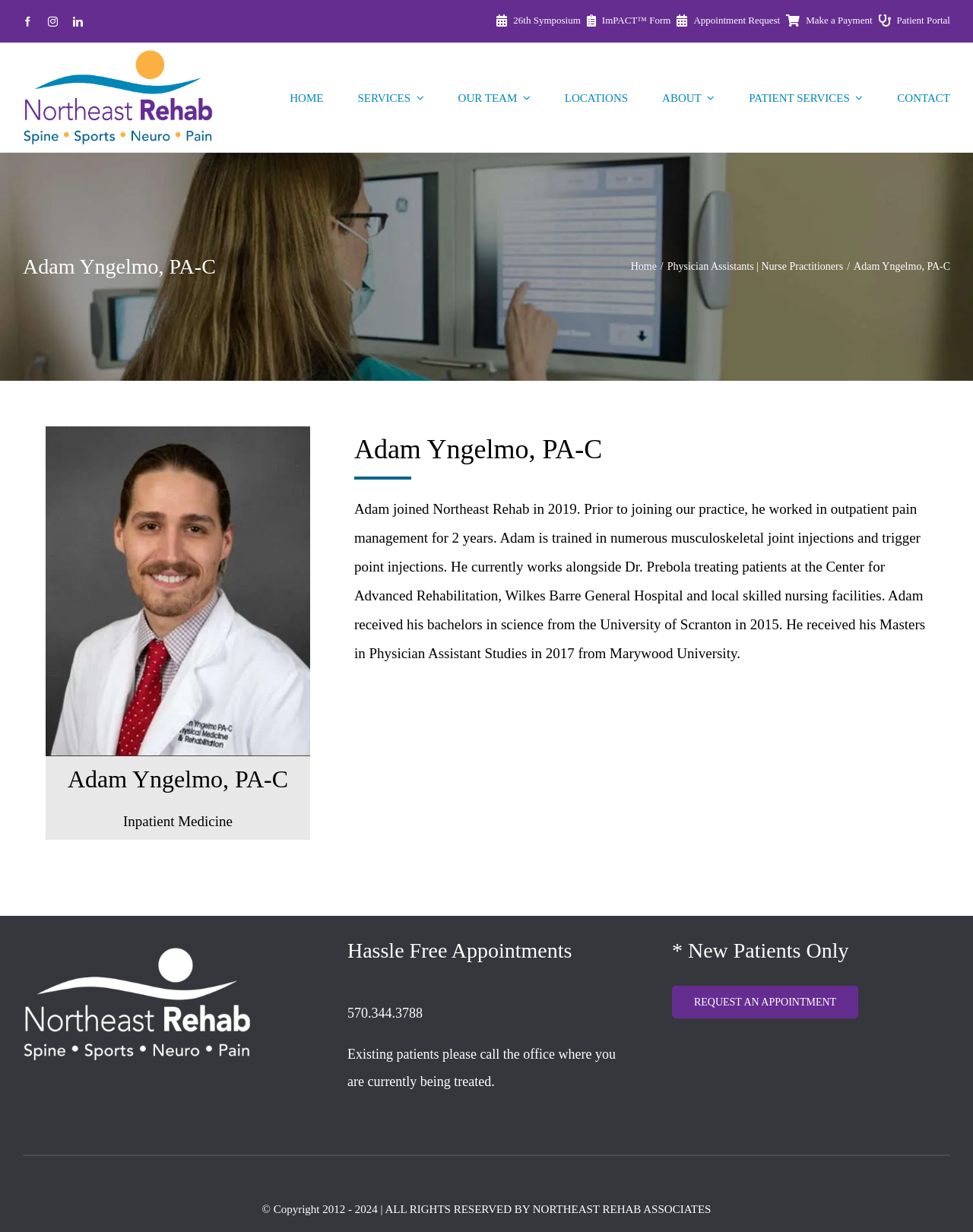Please specify the bounding box coordinates of the clickable region necessary for completing the following instruction: "Make a payment". The coordinates must consist of four float numbers between 0 and 1, i.e., [left, top, right, bottom].

[0.802, 0.001, 0.897, 0.033]